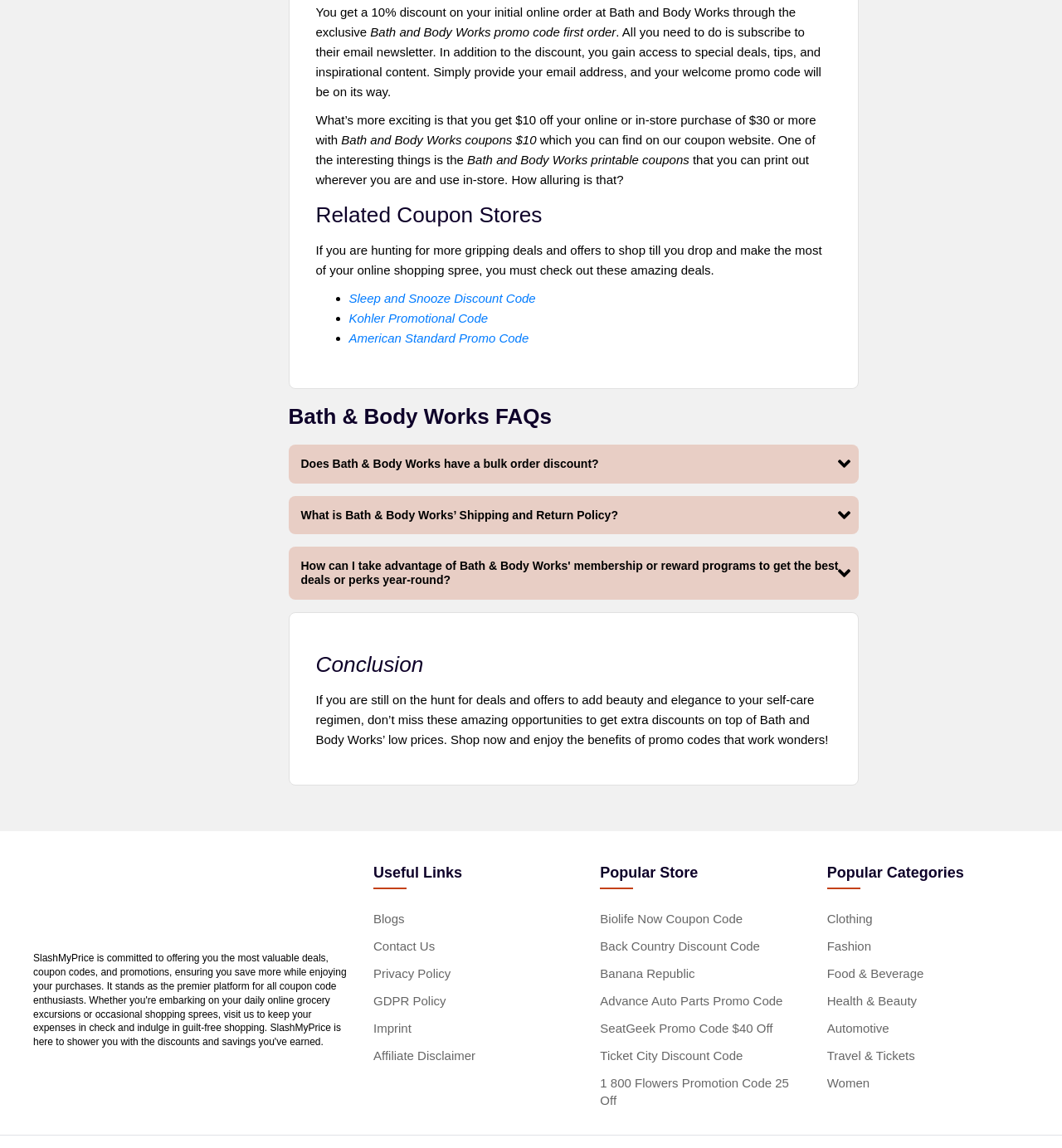Please find the bounding box coordinates of the element that you should click to achieve the following instruction: "Visit 'Blogs'". The coordinates should be presented as four float numbers between 0 and 1: [left, top, right, bottom].

[0.352, 0.794, 0.381, 0.806]